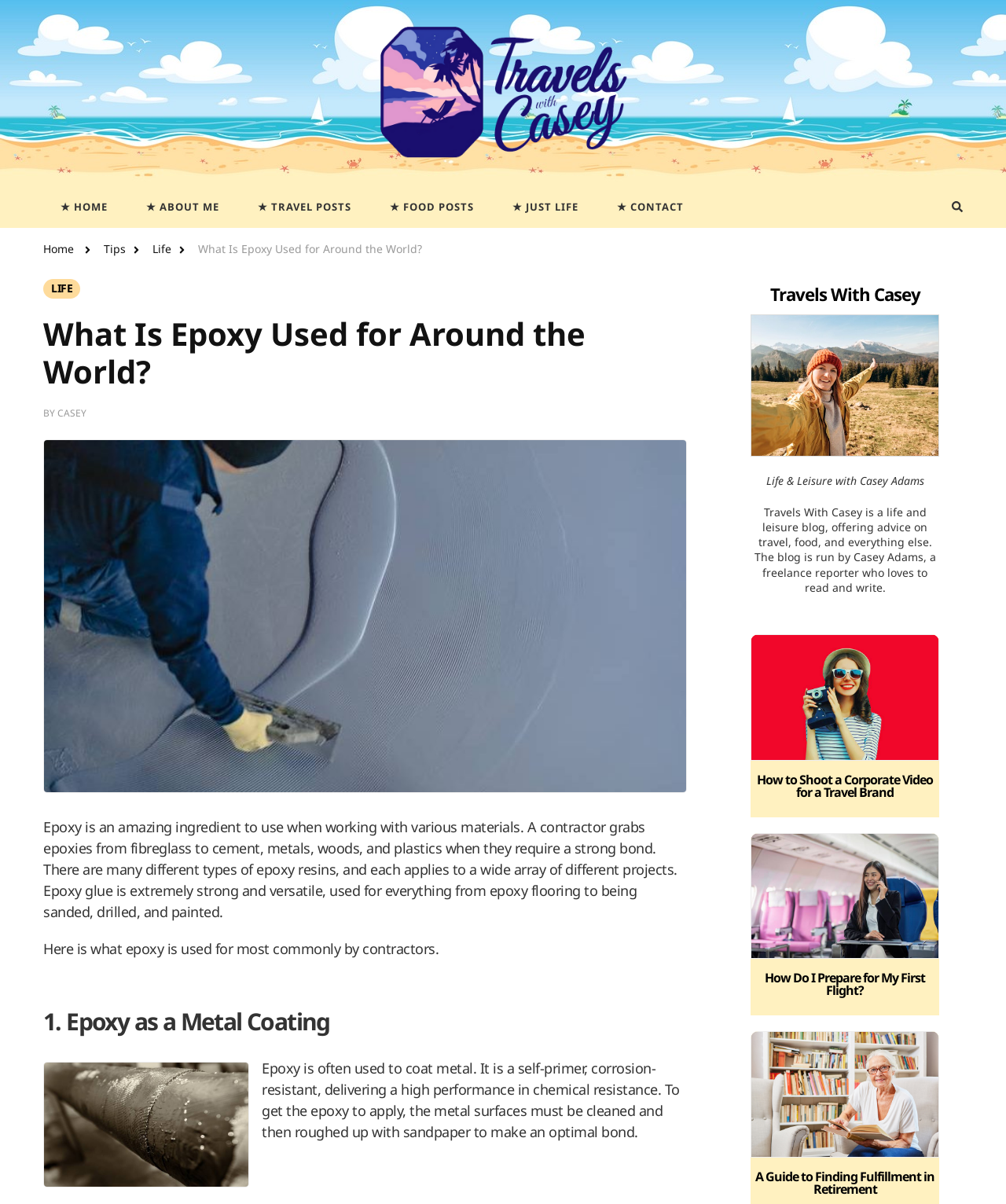Please locate the bounding box coordinates of the element that needs to be clicked to achieve the following instruction: "Explore the 'TRAVEL POSTS' section". The coordinates should be four float numbers between 0 and 1, i.e., [left, top, right, bottom].

[0.239, 0.155, 0.366, 0.189]